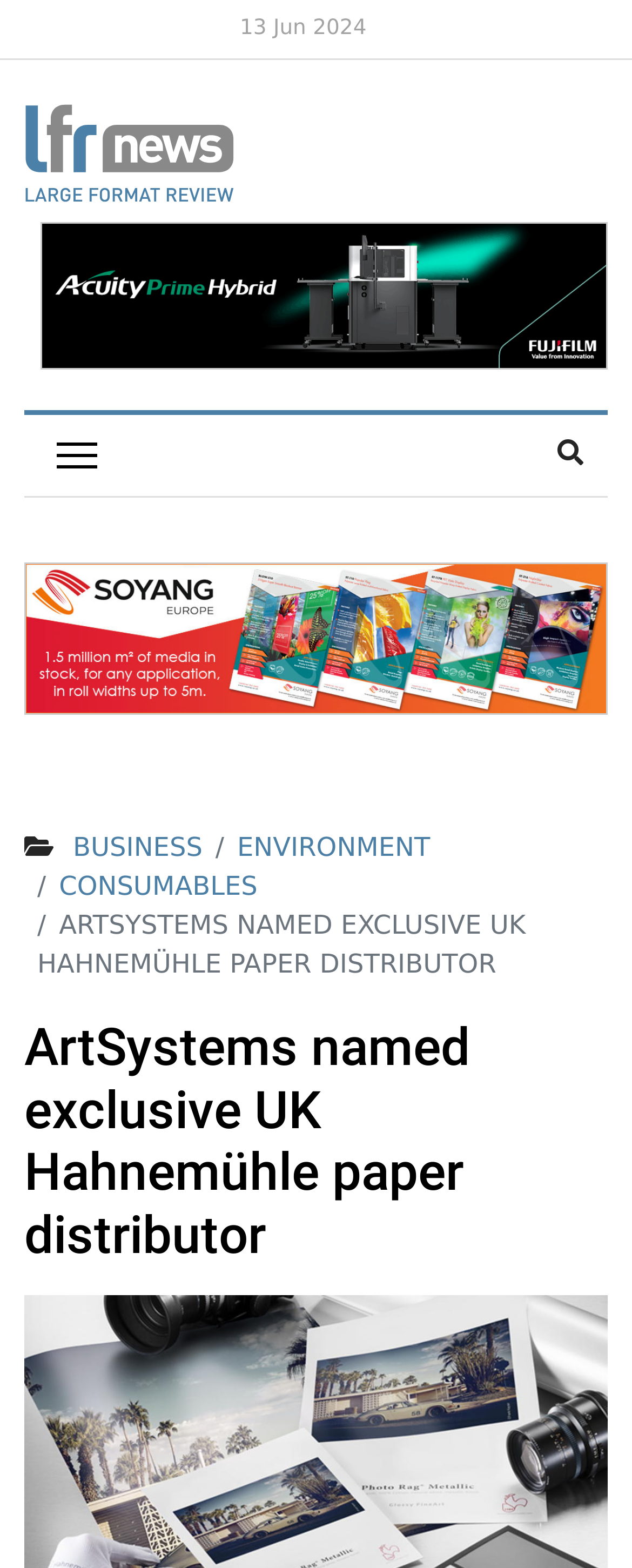Please provide a one-word or phrase answer to the question: 
What is the category of the link 'CONSUMABLES'?

Business